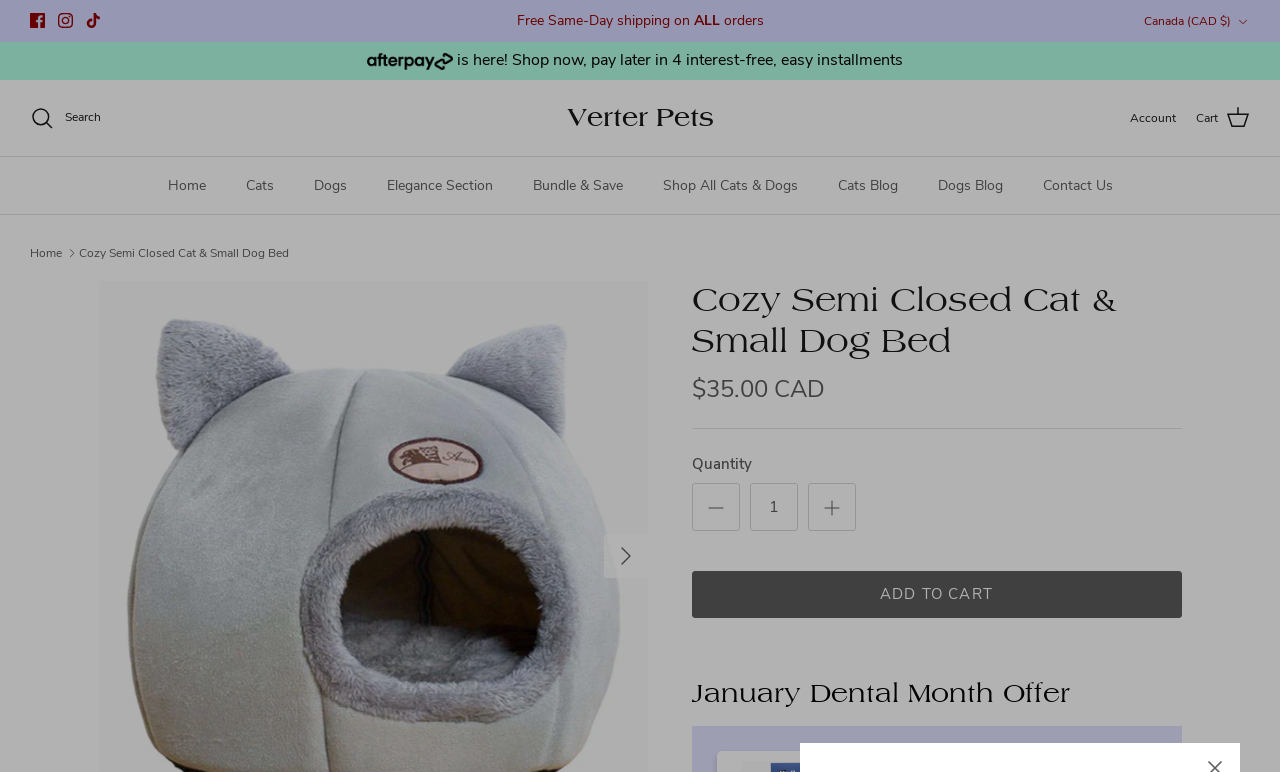Using the elements shown in the image, answer the question comprehensively: What is the price of the Cozy Semi Closed Cat & Small Dog Bed?

I found the price of the product by looking at the product description section, where it says 'Cozy Semi Closed Cat & Small Dog Bed' and below it, there is a price tag of '$35.00 CAD'.